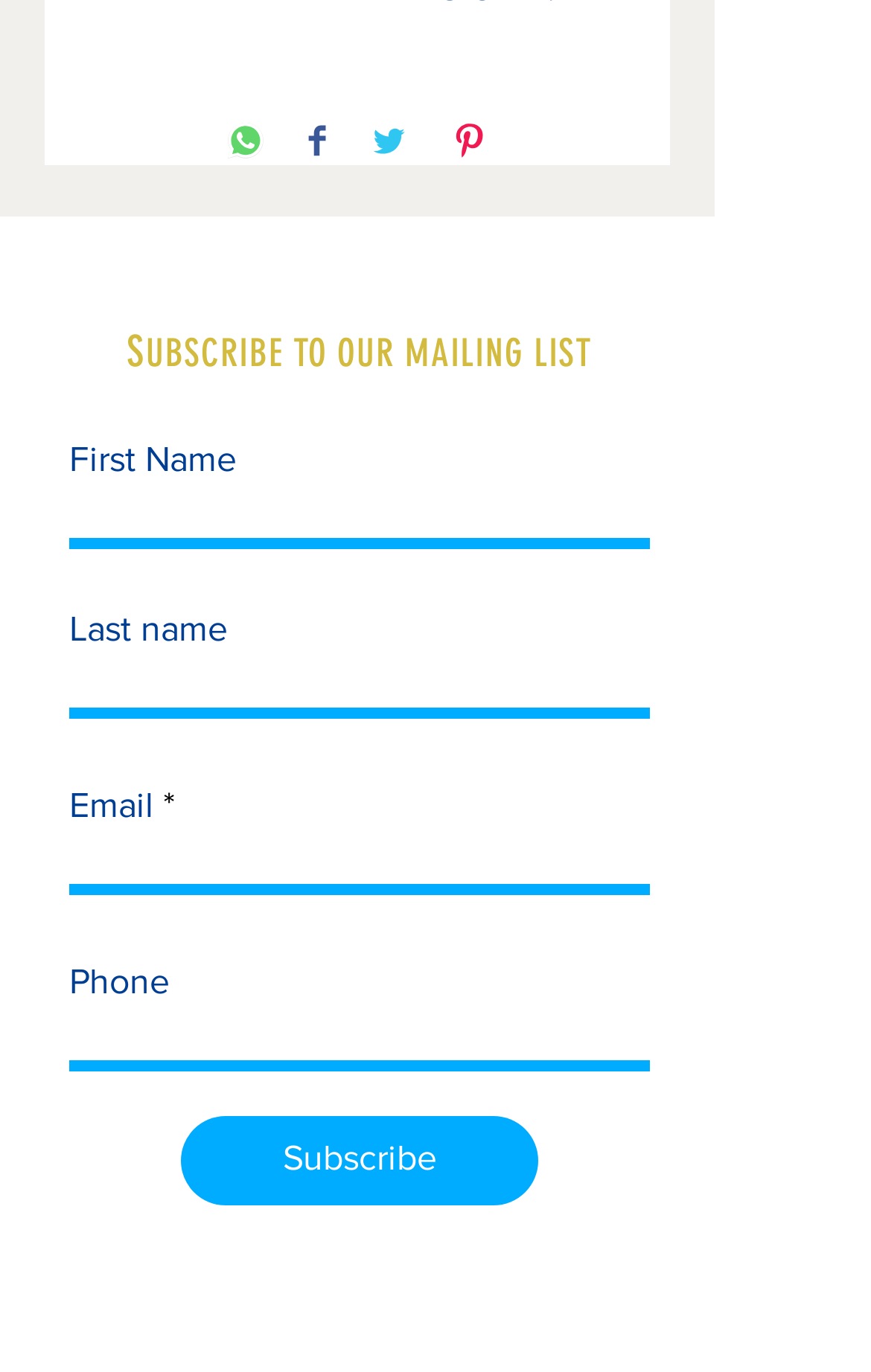How many social media sharing buttons are there?
From the details in the image, answer the question comprehensively.

There are four social media sharing buttons, namely 'Share on WhatsApp', 'Share on Facebook', 'Share on Twitter', and 'Pin on Pinterest', which are placed horizontally next to each other at the top of the webpage.